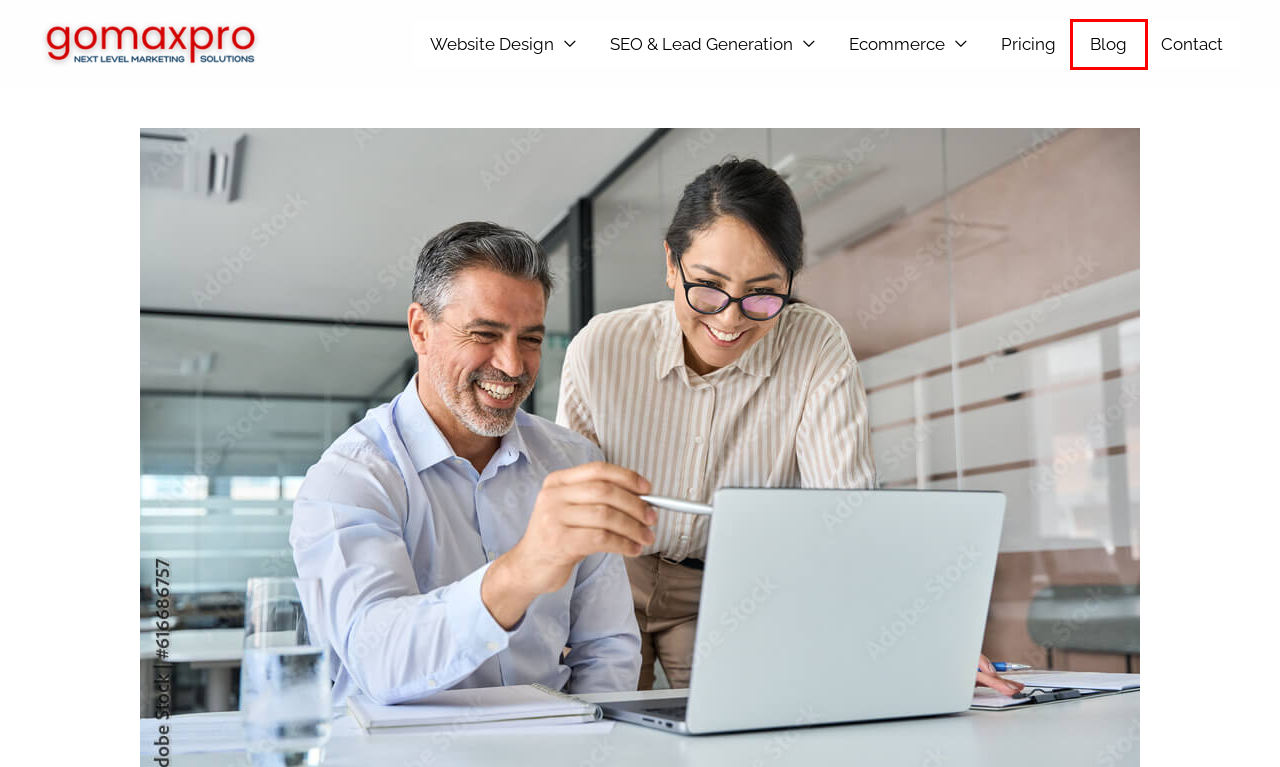You are looking at a screenshot of a webpage with a red bounding box around an element. Determine the best matching webpage description for the new webpage resulting from clicking the element in the red bounding box. Here are the descriptions:
A. Contact Digital Marketing Agency GoMaxPro
B. Austin Digital Marketing Agency GoMaxPro Best of 2023
C. Search Engine Optimization Services Digital Marketing Agency
D. E-Commerce Solutions by GoMaxPro Digital Marketing Agency
E. Pricing by GoMaxPro Digital Marketing Agency
F. Website Design Portfolio Digital Marketing Agency GoMaxPro
G. Digital Marketing Agency GoMaxPro Best of 2023
H. Digital Marketing Agency Blog Top-Rated 2024 GoMaxPro

H